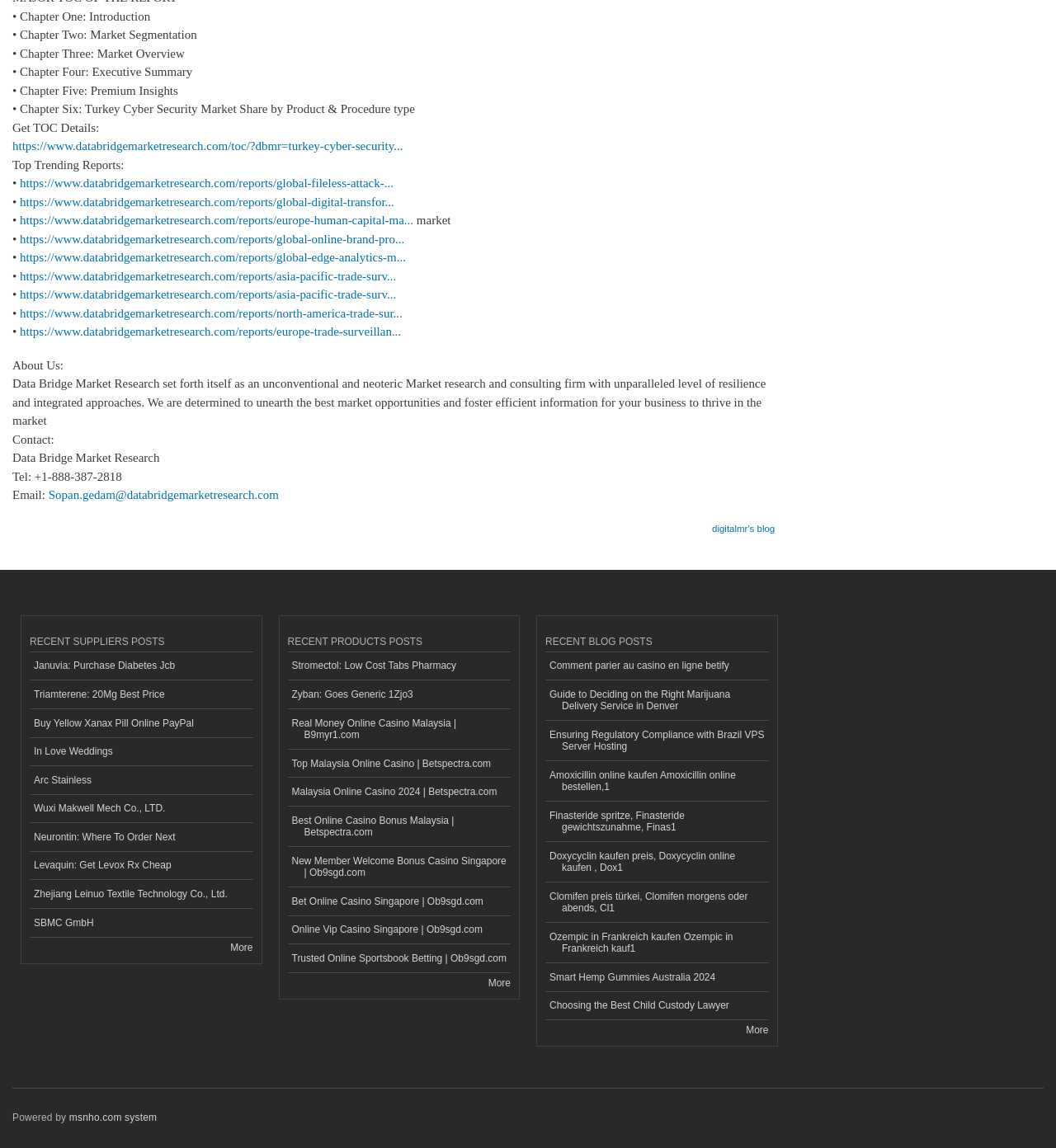Locate the bounding box coordinates of the element I should click to achieve the following instruction: "Read about Data Bridge Market Research".

[0.012, 0.329, 0.725, 0.372]